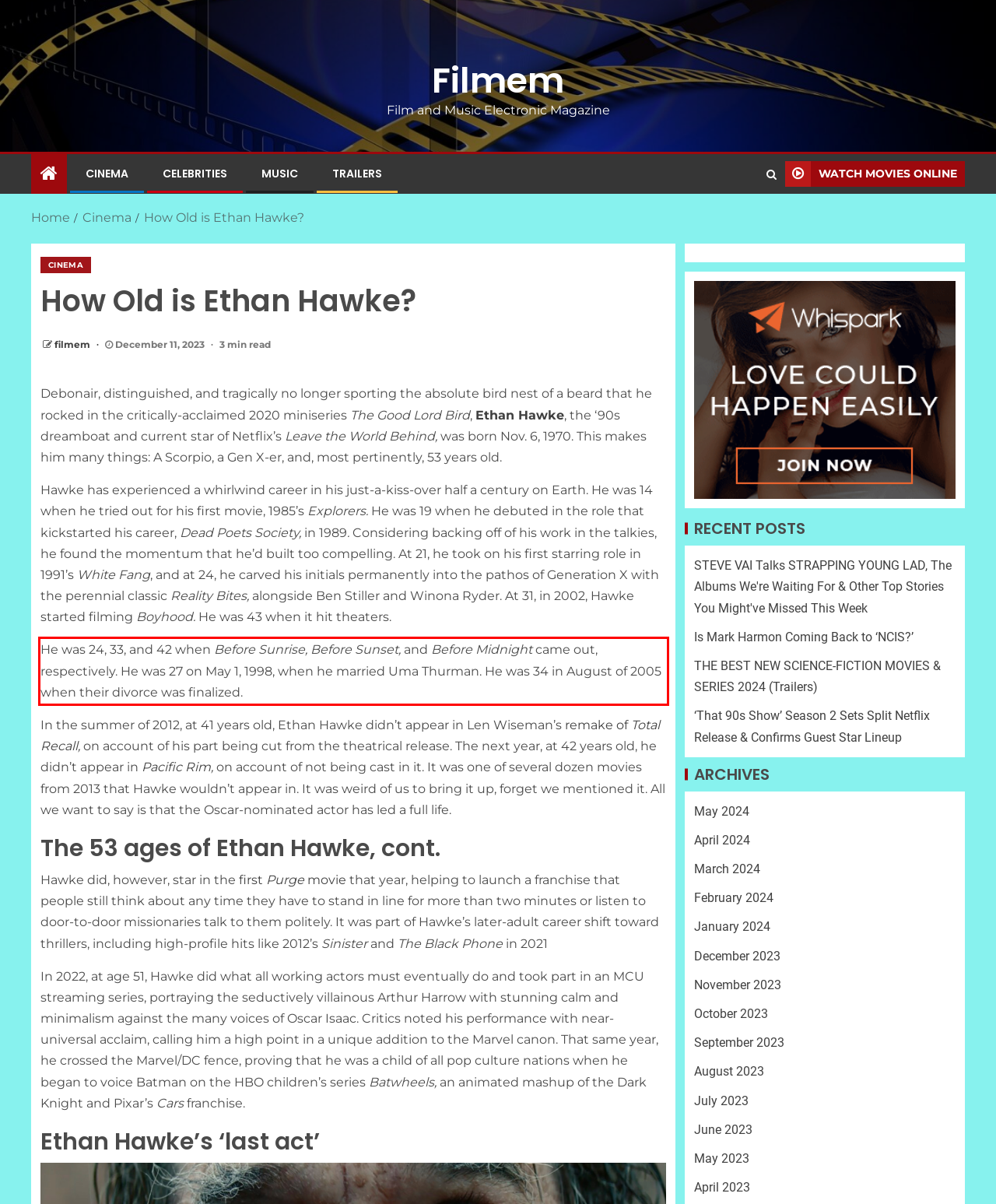Examine the screenshot of the webpage, locate the red bounding box, and generate the text contained within it.

He was 24, 33, and 42 when Before Sunrise, Before Sunset, and Before Midnight came out, respectively. He was 27 on May 1, 1998, when he married Uma Thurman. He was 34 in August of 2005 when their divorce was finalized.